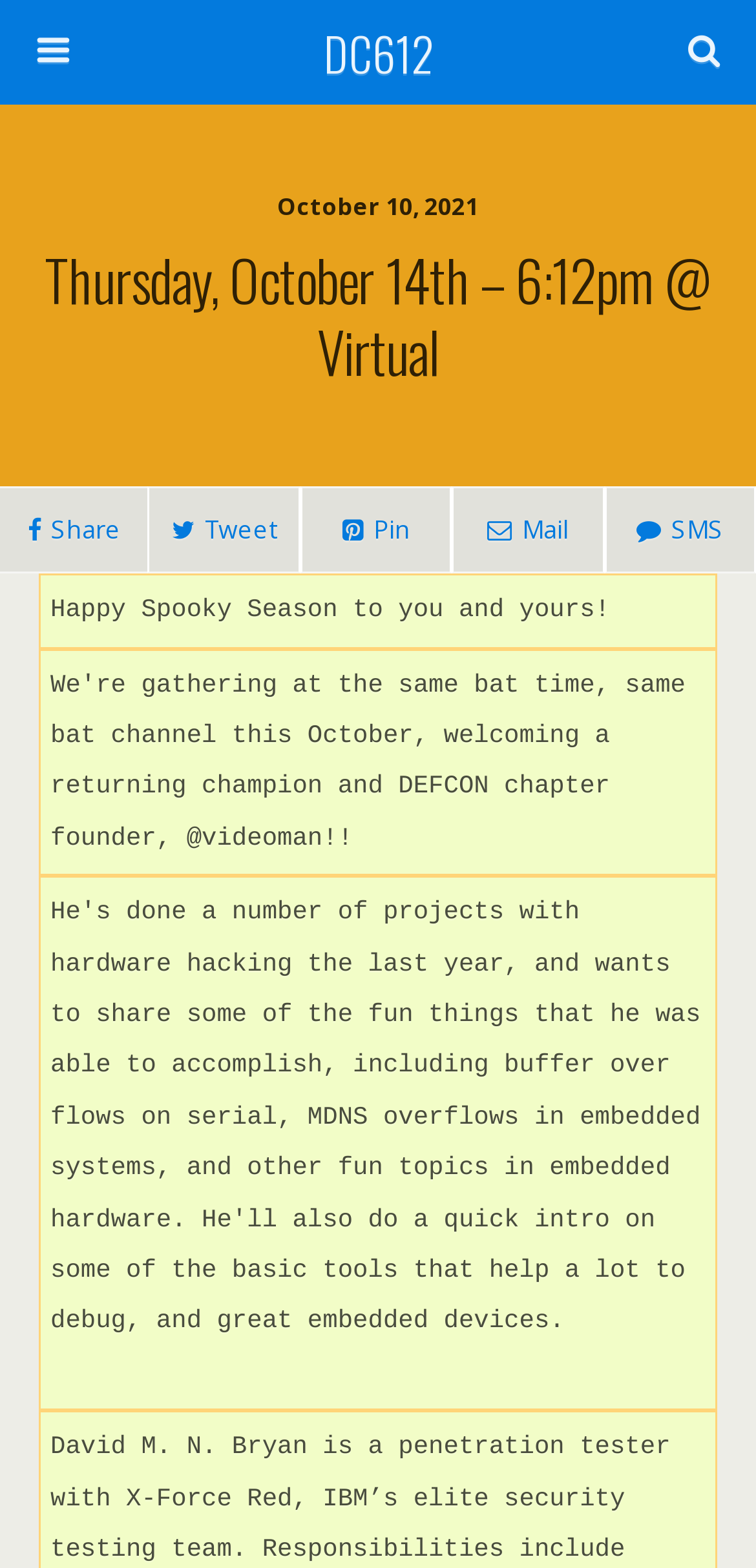Analyze the image and deliver a detailed answer to the question: Is the search function available on the webpage?

I found a textbox element with a placeholder text 'Search this website…' and a button element labeled 'Search', which indicates that the search function is available on the webpage.